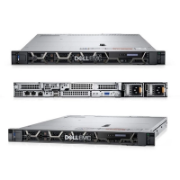Refer to the image and provide an in-depth answer to the question: 
What type of environment is this server ideal for?

The caption states that this server model is ideal for businesses seeking reliable server performance, particularly in applications that require compact and powerful hardware solutions, and the rear view exhibits a variety of connectivity options, including network ports and power outlets, essential for efficient data management in a rack-mounted environment.